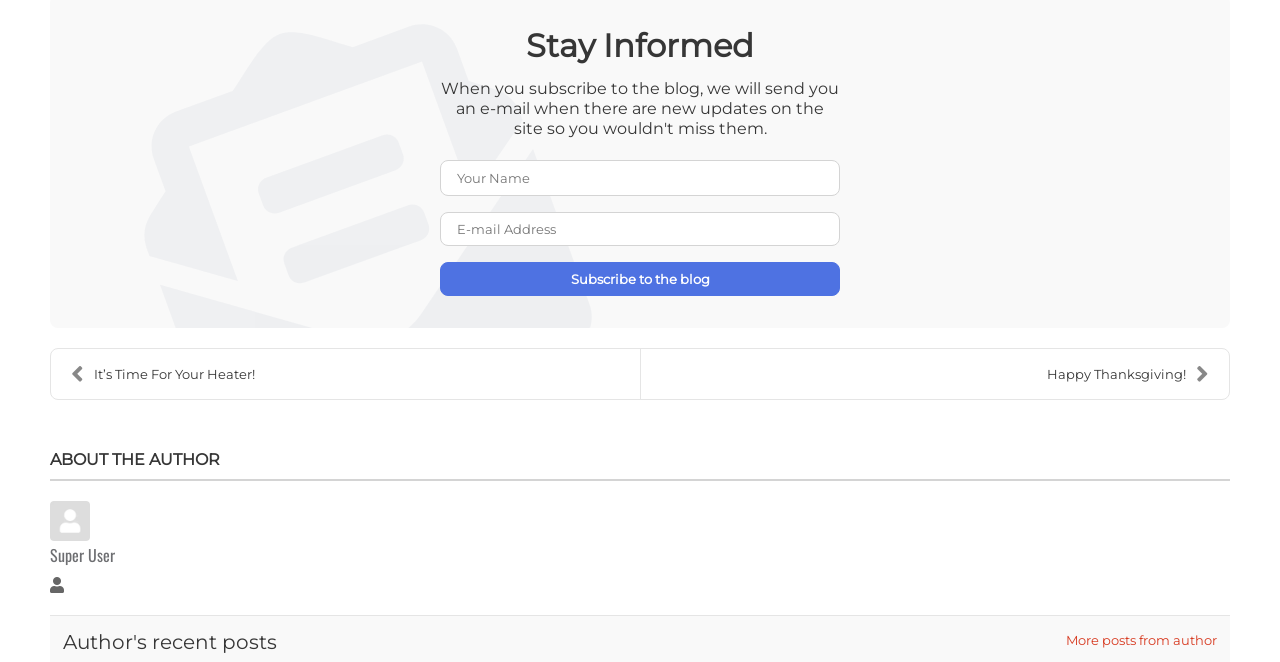Determine the bounding box coordinates of the area to click in order to meet this instruction: "View Super User's profile".

[0.039, 0.757, 0.07, 0.818]